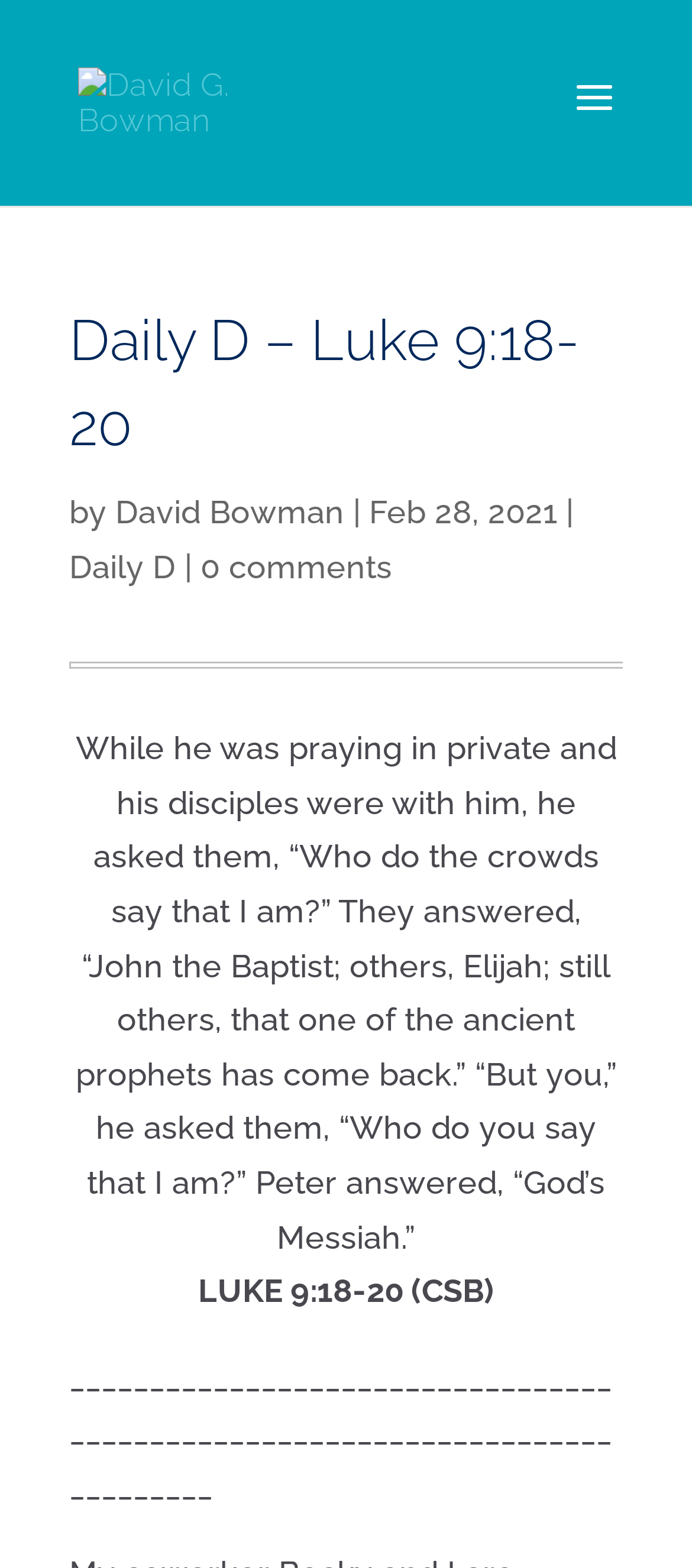Provide the bounding box coordinates for the UI element that is described by this text: "alt="David G. Bowman"". The coordinates should be in the form of four float numbers between 0 and 1: [left, top, right, bottom].

[0.113, 0.057, 0.513, 0.081]